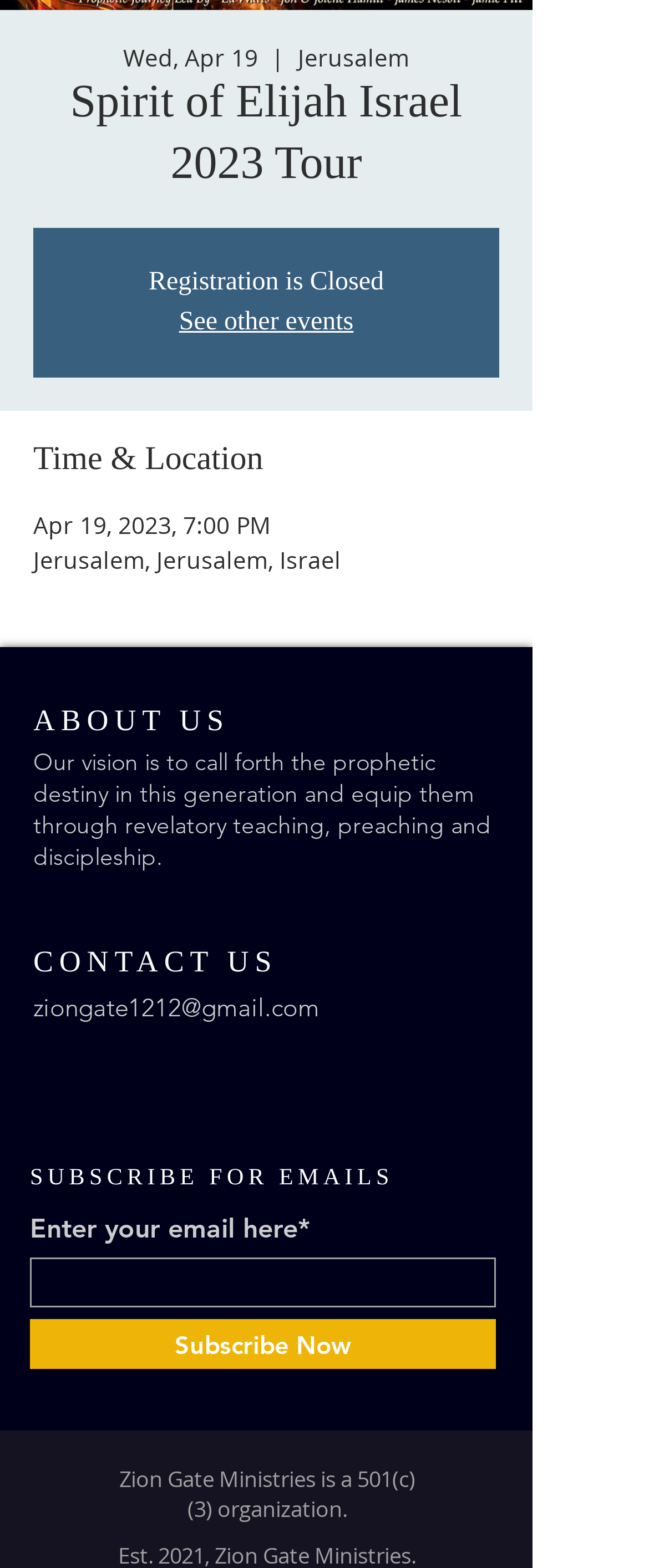Given the description of the UI element: "Subscribe Now", predict the bounding box coordinates in the form of [left, top, right, bottom], with each value being a float between 0 and 1.

[0.046, 0.842, 0.764, 0.874]